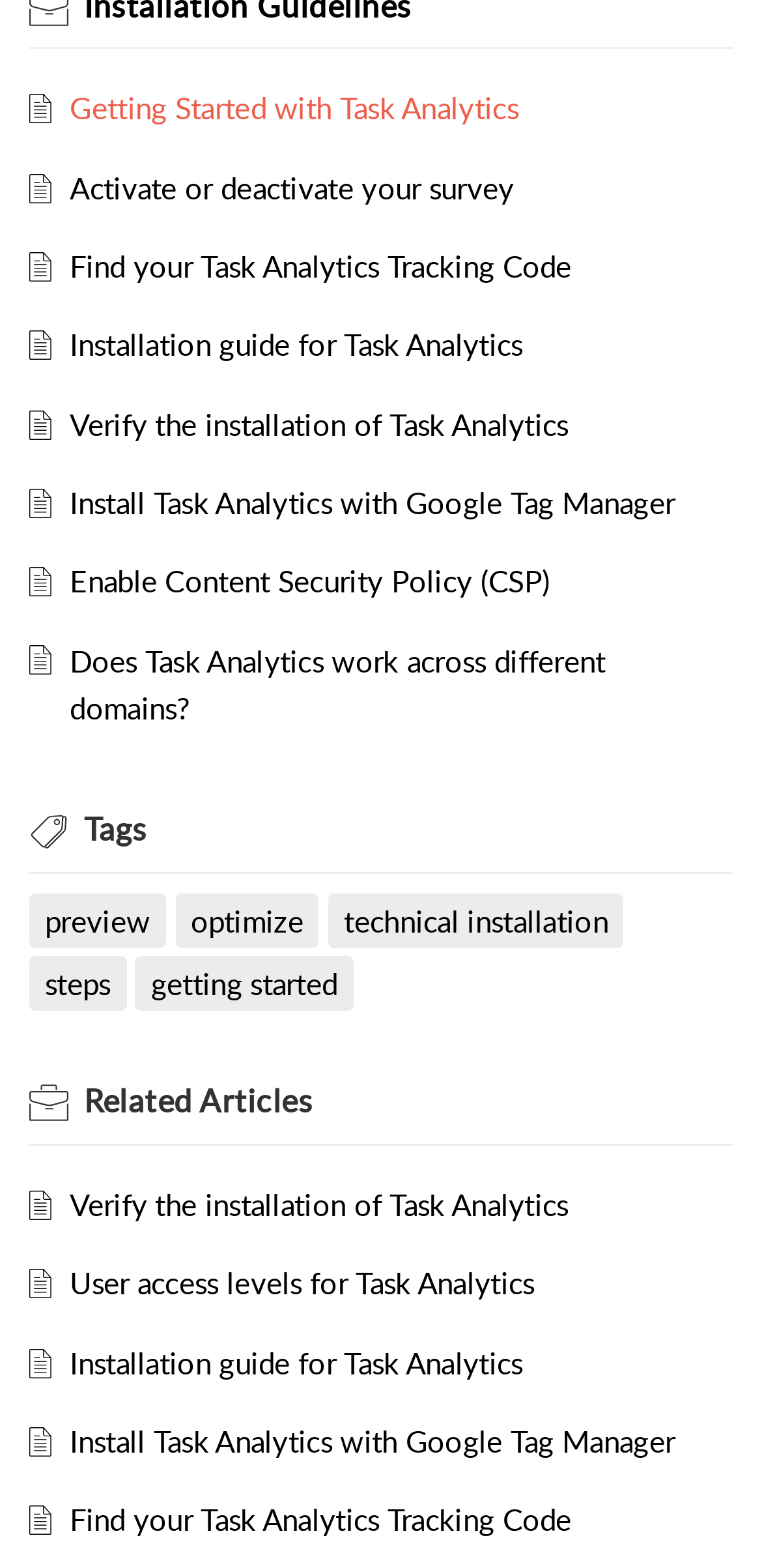Determine the bounding box coordinates of the clickable element necessary to fulfill the instruction: "Read the related post 'Rucked: Sunday 15km'". Provide the coordinates as four float numbers within the 0 to 1 range, i.e., [left, top, right, bottom].

None